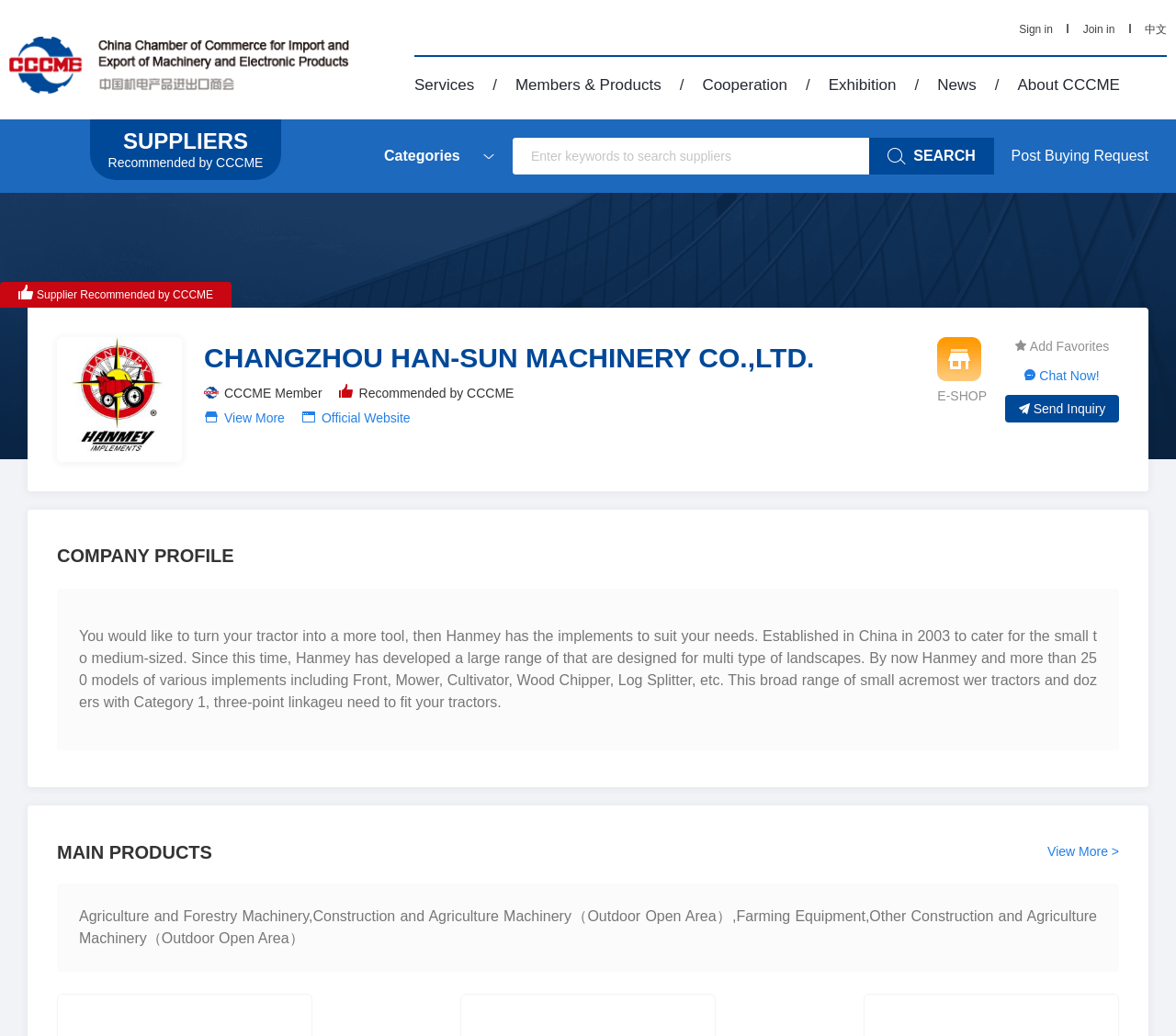Pinpoint the bounding box coordinates of the area that must be clicked to complete this instruction: "Search for something".

None